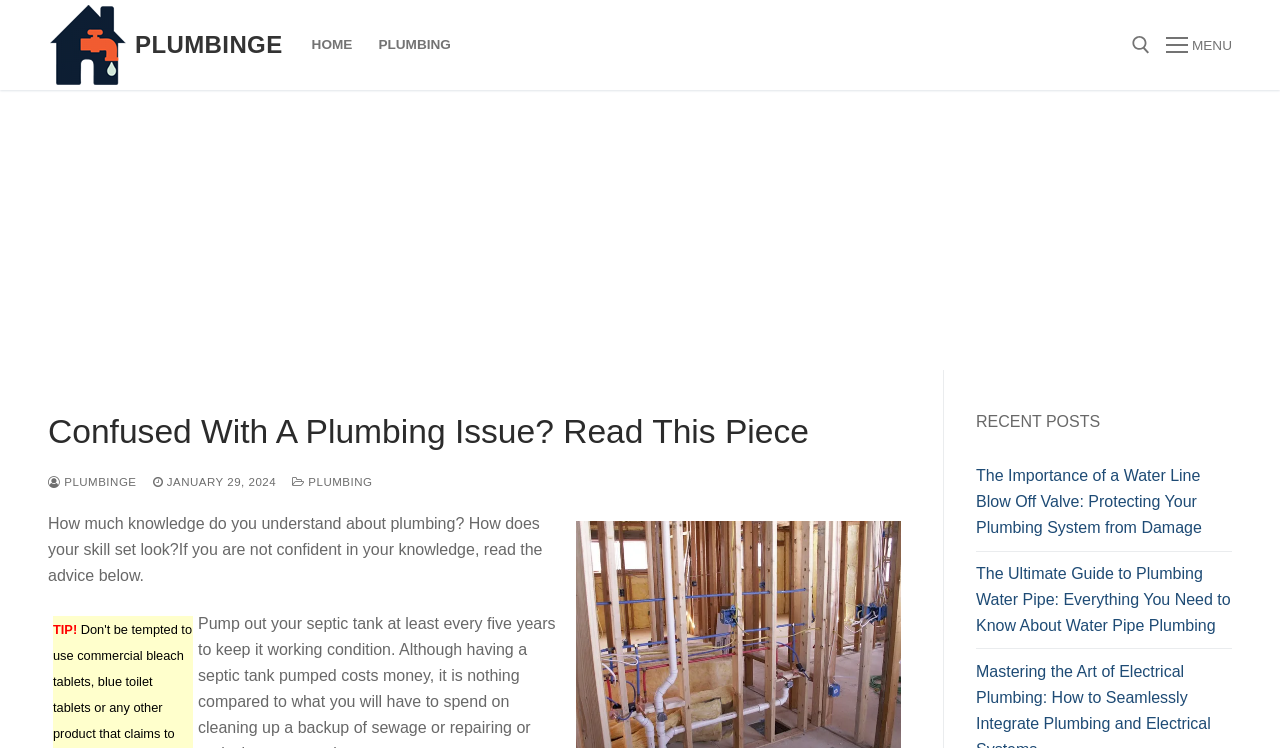Please find the bounding box coordinates for the clickable element needed to perform this instruction: "Go to PLUMBINGE".

[0.105, 0.041, 0.221, 0.08]